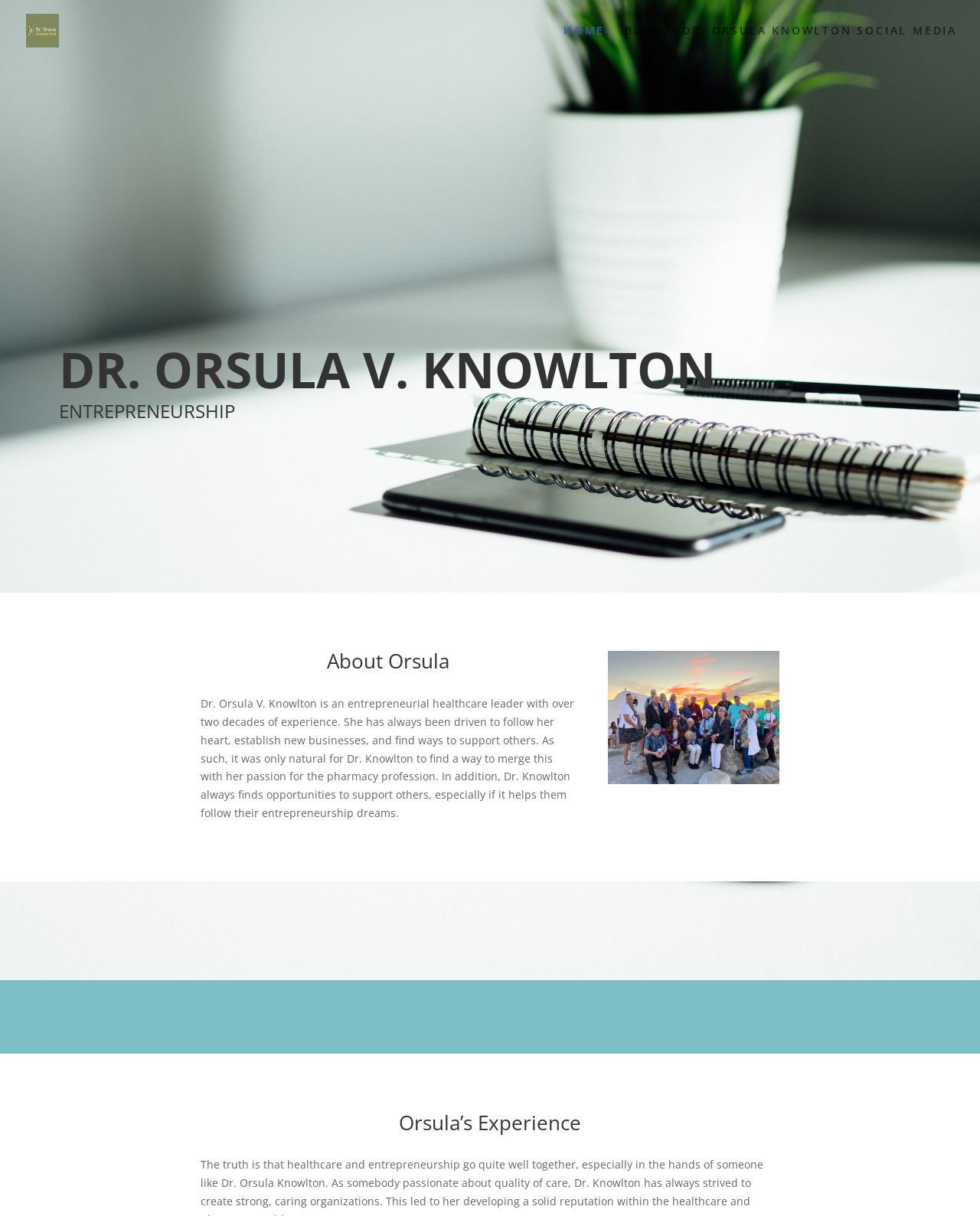Offer a meticulous caption that includes all visible features of the webpage.

The webpage is about Dr. Orsula Knowlton, an entrepreneurial healthcare leader, and her experience in entrepreneurship. At the top left corner, there is a link and an image with the title "Dr. Orsula Knowlton | Entrepreneurship". 

Below this, there are three links aligned horizontally: "HOME", "BLOG", and "DR. ORSULA KNOWLTON SOCIAL MEDIA", which are positioned at the top center of the page. 

Underneath these links, there is a section with a heading "DR. ORSULA V. KNOWLTON" and a static text "ENTREPRENEURSHIP" positioned side by side. 

To the right of this section, there is a large image. 

Below the image, there is a section with a heading "About Orsula" and a paragraph of text describing Dr. Knowlton's background and experience. 

Further down, there is another section with a heading "Orsula’s Experience".